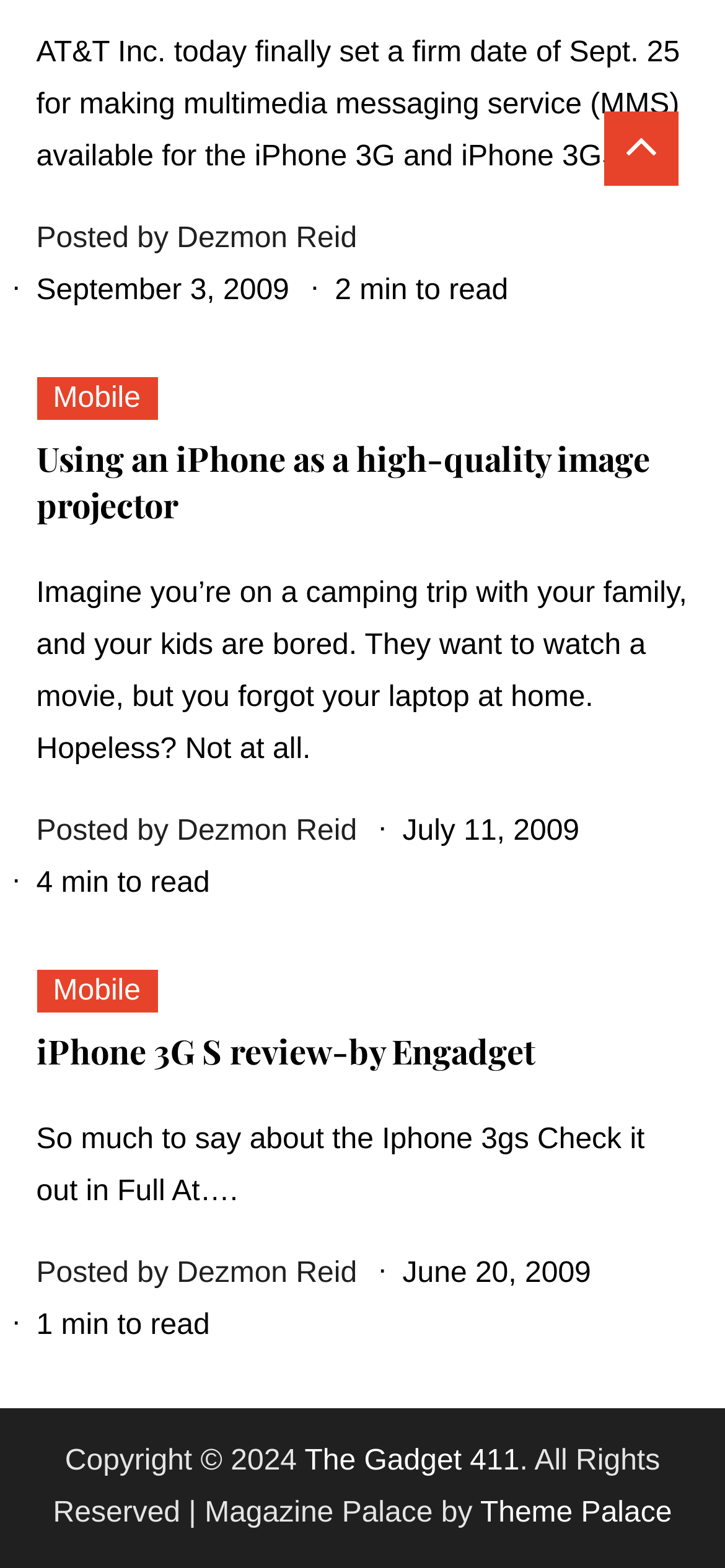How long does it take to read the second article?
Provide a thorough and detailed answer to the question.

I found the reading time of the second article by looking at the 'X min to read' section at the top of the article. The reading time is '4 min'.